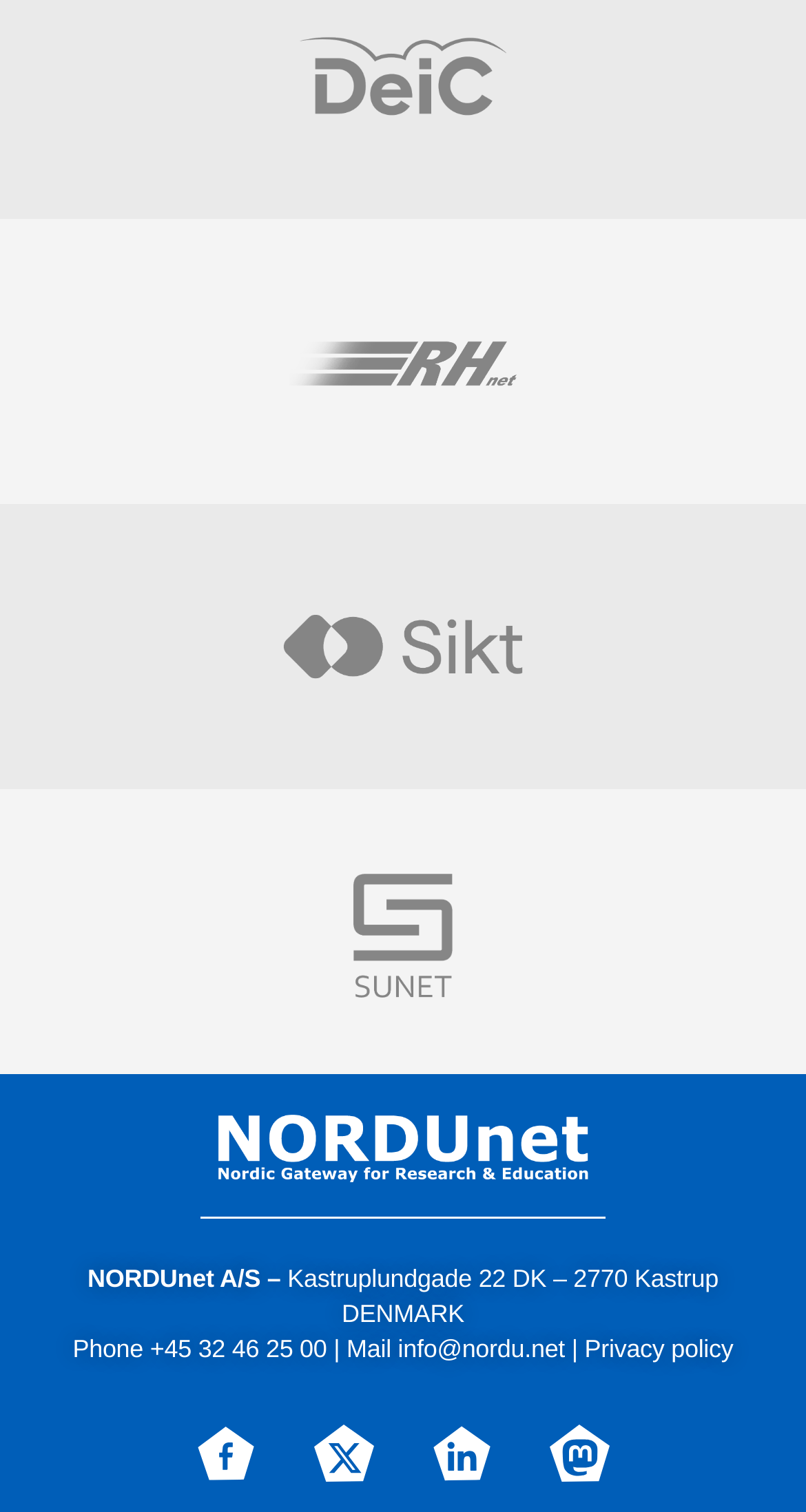Given the webpage screenshot and the description, determine the bounding box coordinates (top-left x, top-left y, bottom-right x, bottom-right y) that define the location of the UI element matching this description: +45 32 46 25 00

[0.186, 0.882, 0.406, 0.901]